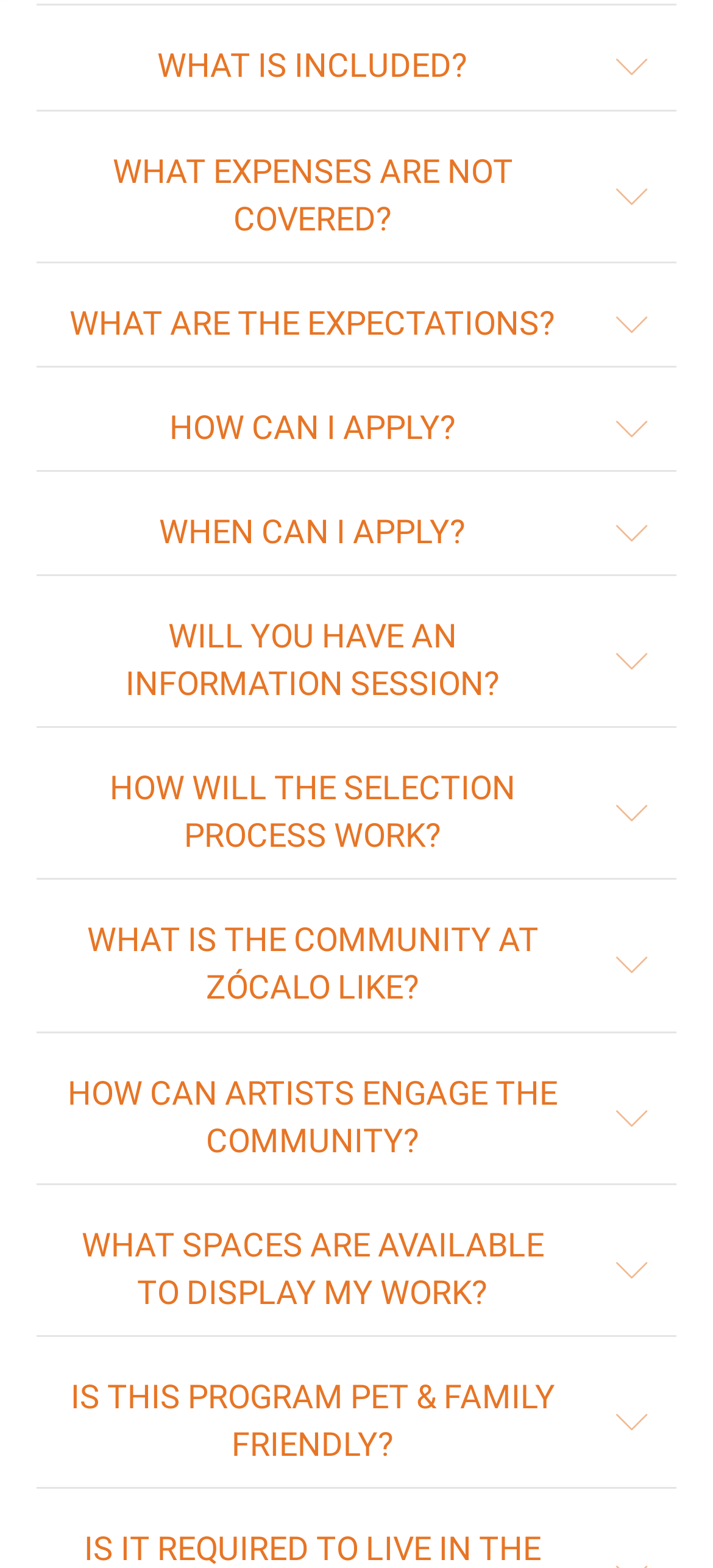Please identify the bounding box coordinates of the region to click in order to complete the given instruction: "Go to membership center". The coordinates should be four float numbers between 0 and 1, i.e., [left, top, right, bottom].

None